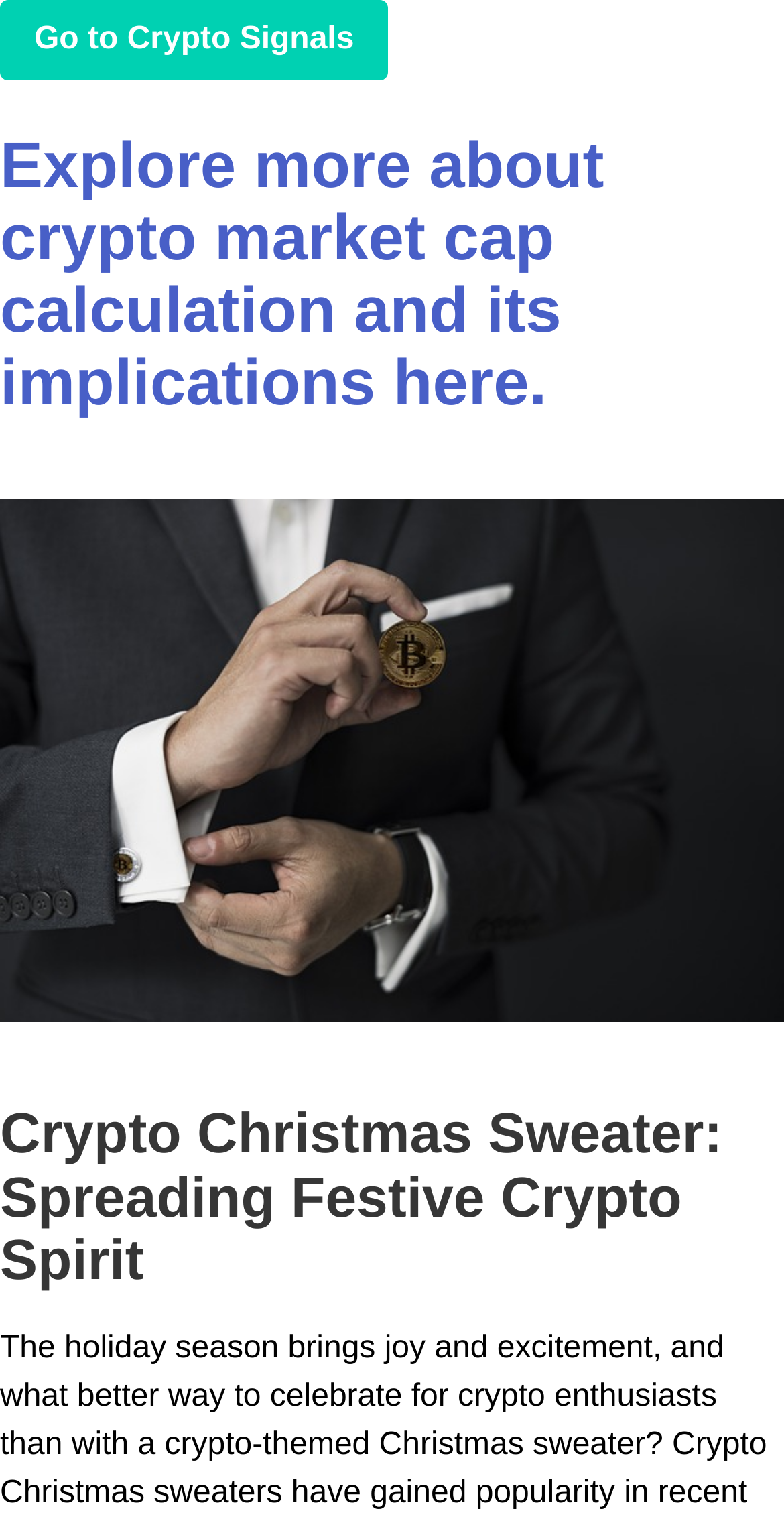Identify the bounding box for the UI element that is described as follows: "Go to Crypto Signals".

[0.0, 0.0, 0.495, 0.053]